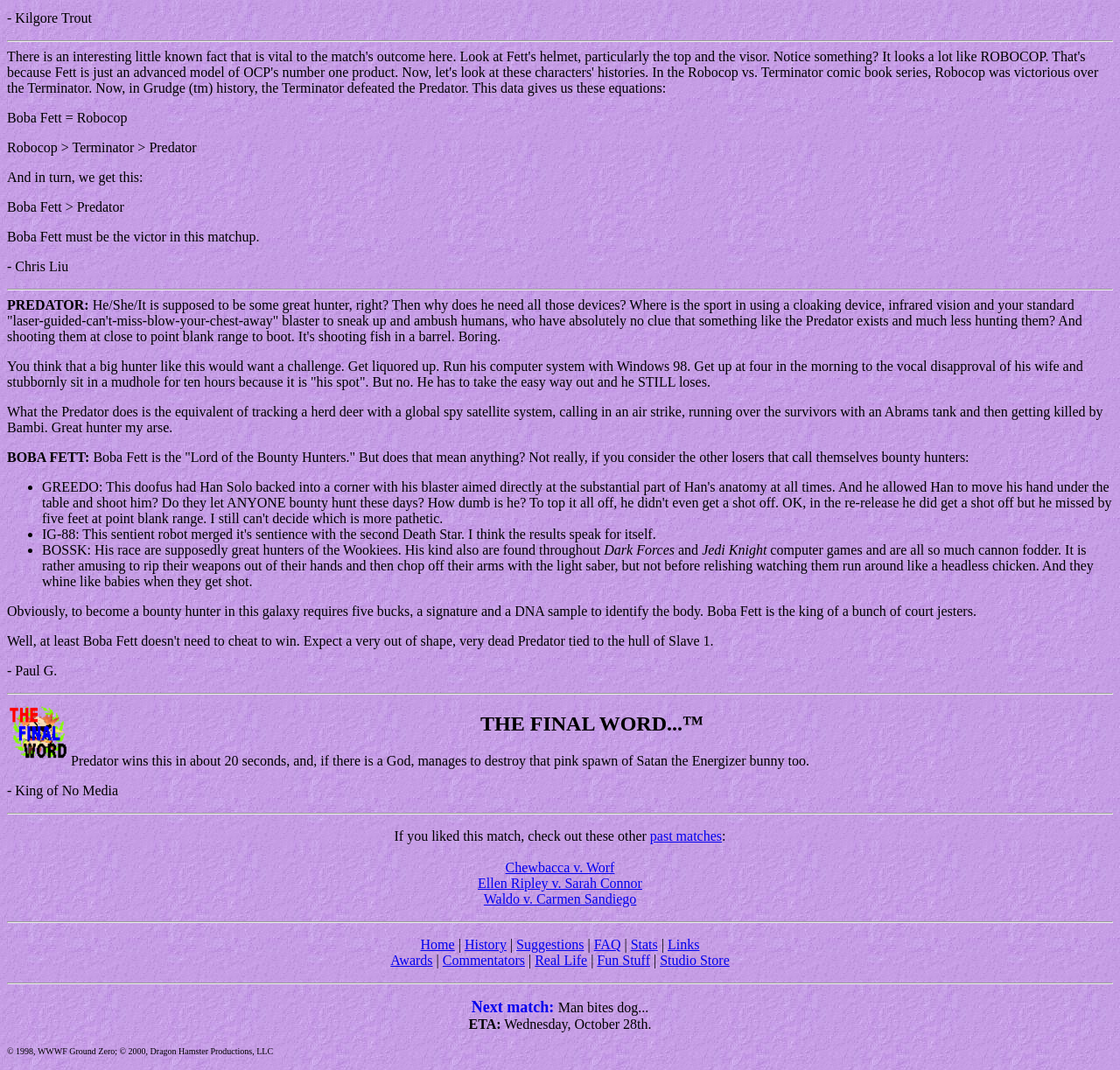Please predict the bounding box coordinates of the element's region where a click is necessary to complete the following instruction: "Click the 'Chewbacca v. Worf' link". The coordinates should be represented by four float numbers between 0 and 1, i.e., [left, top, right, bottom].

[0.451, 0.804, 0.549, 0.817]